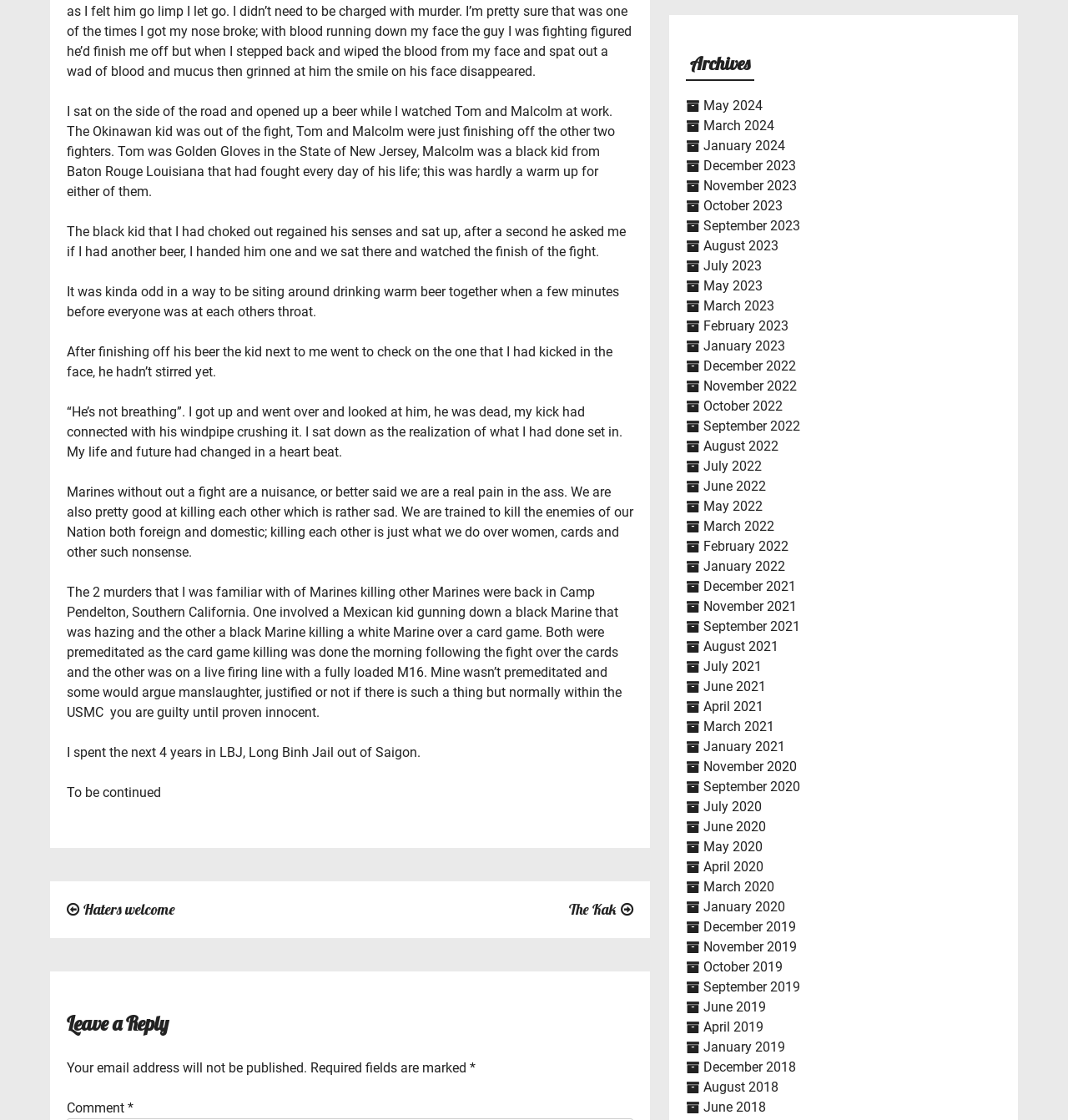Please pinpoint the bounding box coordinates for the region I should click to adhere to this instruction: "Click on 'May 2024'".

[0.659, 0.087, 0.714, 0.101]